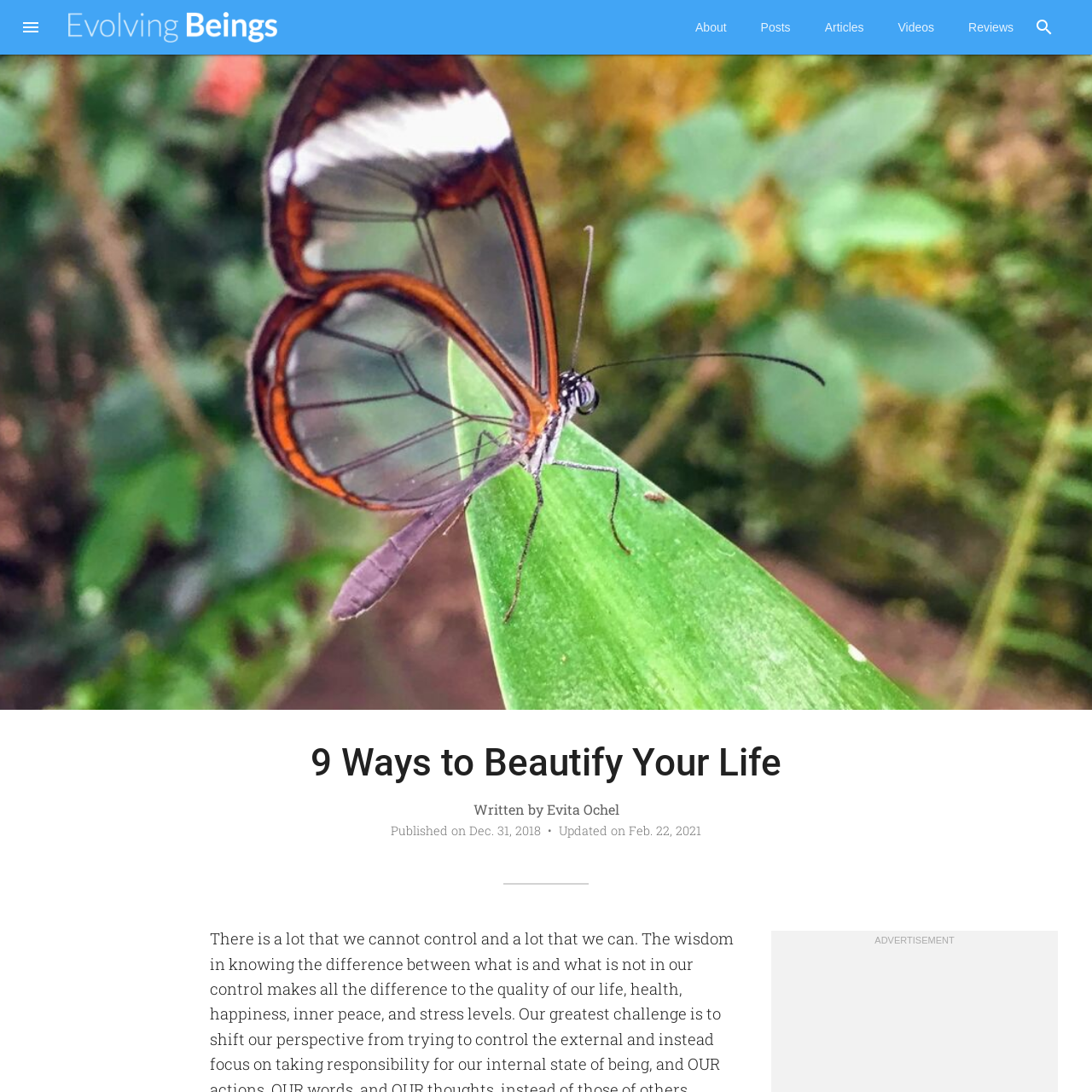Please respond to the question using a single word or phrase:
What are the categories available on the website?

About, Posts, Articles, Videos, Reviews